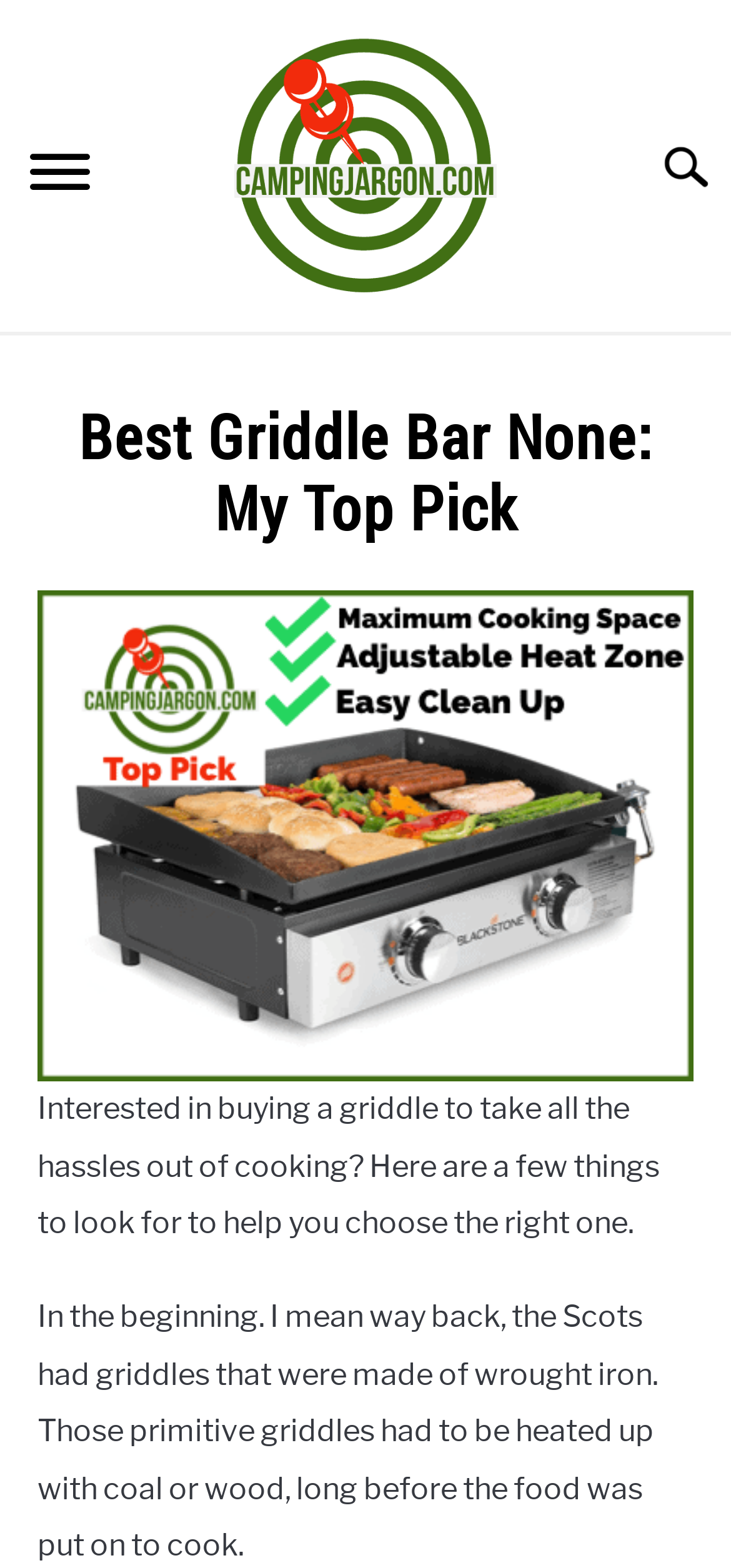Create an in-depth description of the webpage, covering main sections.

The webpage is about choosing the right griddle for cooking, with a focus on camping. At the top left corner, there is a menu button labeled "Menu" that controls the primary menu. Next to it, there is an unnamed link. Below these elements, there are three horizontal links: "HOME", "CAMPING ESSENTIALS", and "CAMPING TIPS", which are evenly spaced across the top of the page.

The main content of the page is headed by a title "Best Griddle Bar None: My Top Pick" in a large font size. Below the title, there is an image, likely a griddle, taking up a significant portion of the page. The article begins with a brief introduction to griddles, stating that they can take the hassle out of cooking, and then delves into their history, mentioning that the Scots used to make griddles from wrought iron that had to be heated with coal or wood before cooking.